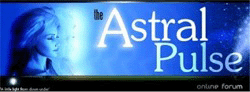What is the direction of the woman's gaze?
Please give a detailed and elaborate answer to the question based on the image.

The woman's gaze is described as 'contemplative', indicating that she is looking inward or upward, adding to the mystical theme of the forum.